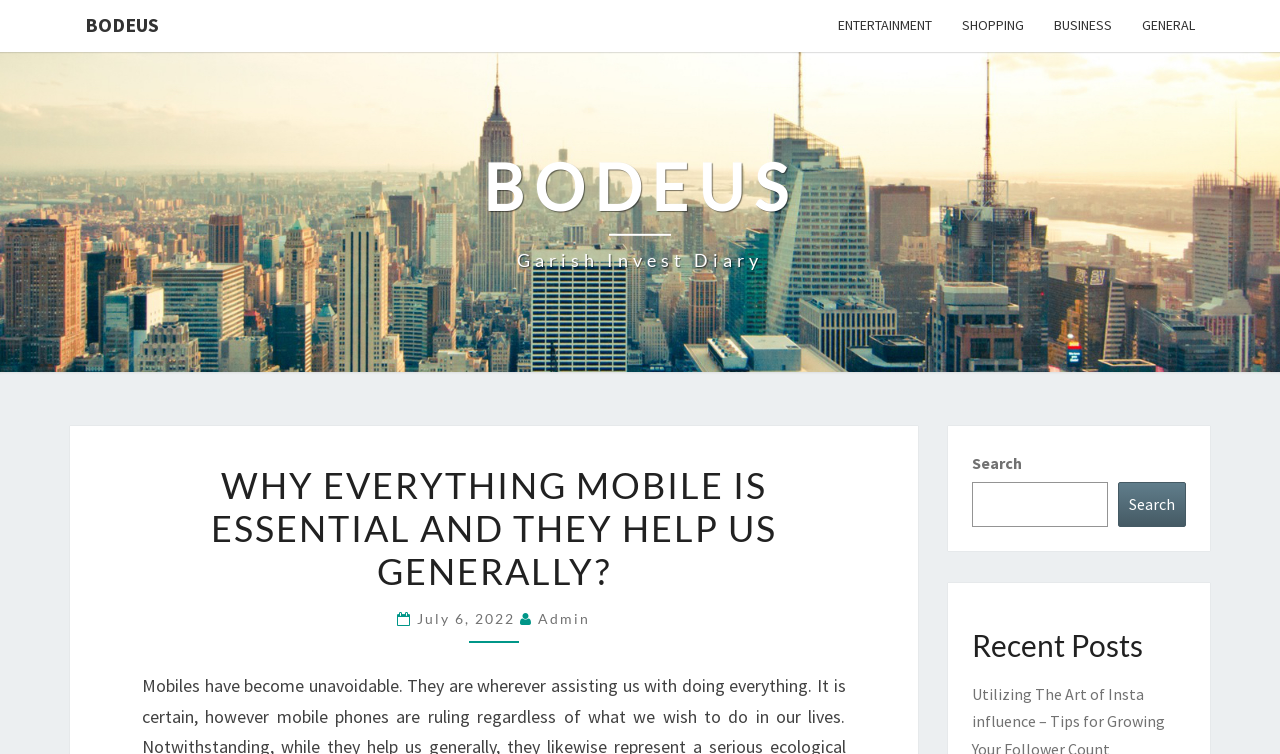Extract the bounding box coordinates for the HTML element that matches this description: "Bodeus Garish Invest Diary". The coordinates should be four float numbers between 0 and 1, i.e., [left, top, right, bottom].

[0.377, 0.197, 0.623, 0.365]